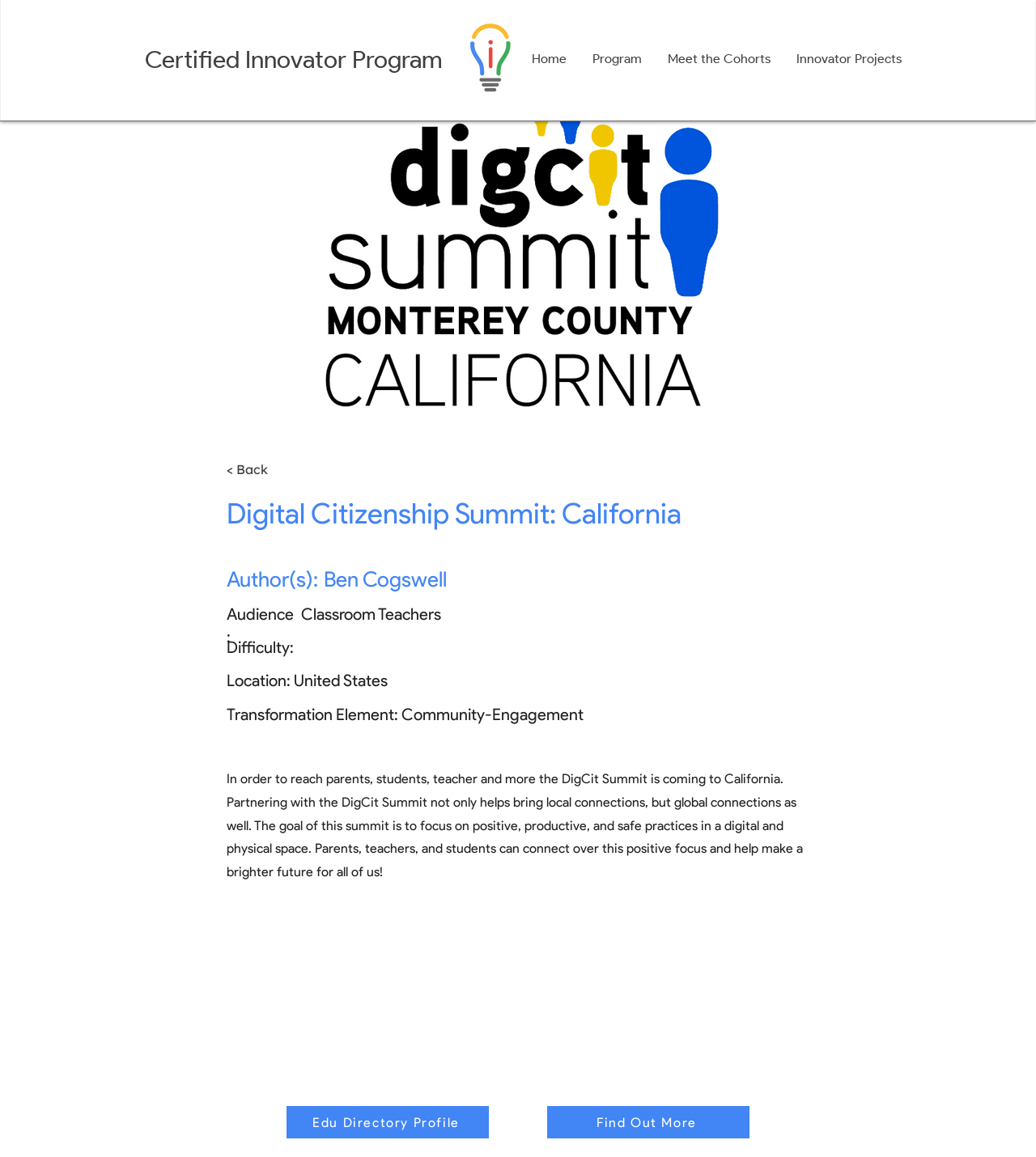Based on the visual content of the image, answer the question thoroughly: What is the goal of the DigCit Summit?

I found the answer by reading the long text element that describes the goal of the DigCit Summit, which is to focus on positive, productive, and safe practices in a digital and physical space.